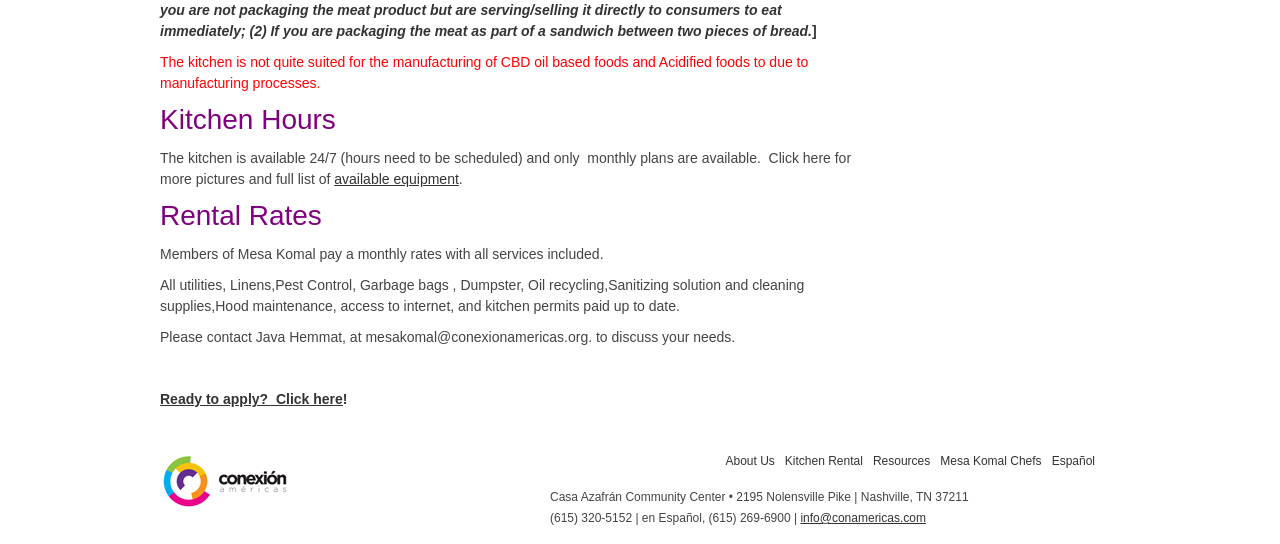Give a one-word or short phrase answer to this question: 
What is the address of Casa Azafrán Community Center?

2195 Nolensville Pike, Nashville, TN 37211